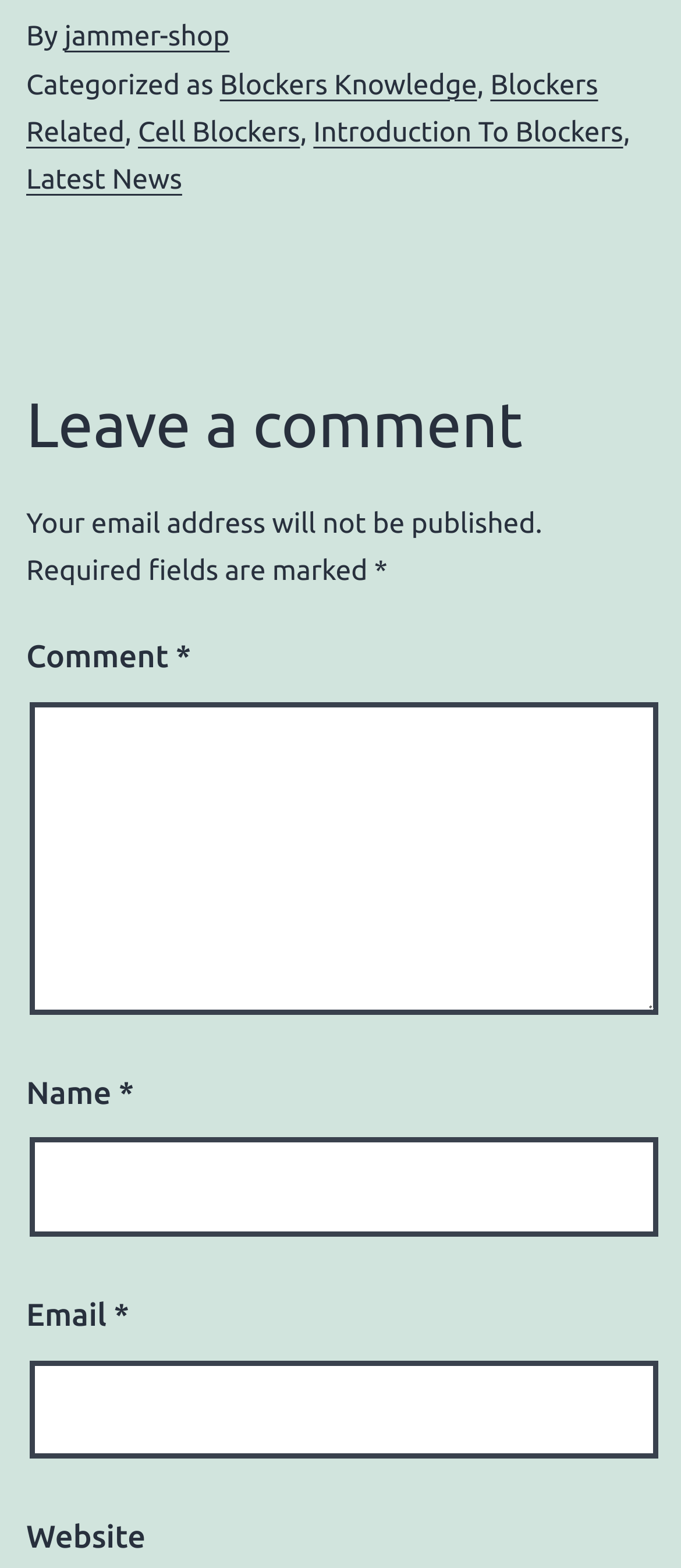From the screenshot, find the bounding box of the UI element matching this description: "parent_node: Email * aria-describedby="email-notes" name="email"". Supply the bounding box coordinates in the form [left, top, right, bottom], each a float between 0 and 1.

[0.044, 0.867, 0.967, 0.93]